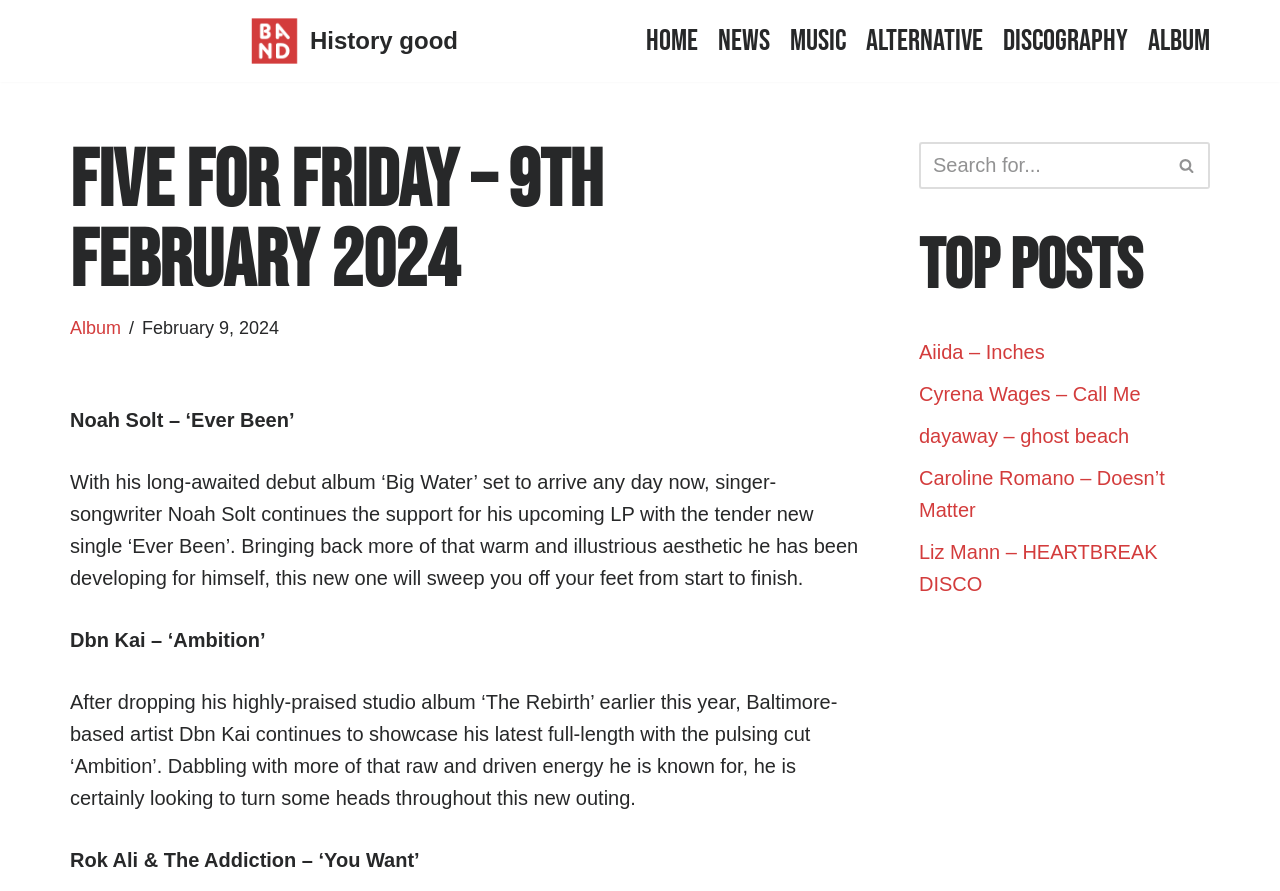Please provide a short answer using a single word or phrase for the question:
How many links are in the primary menu?

6